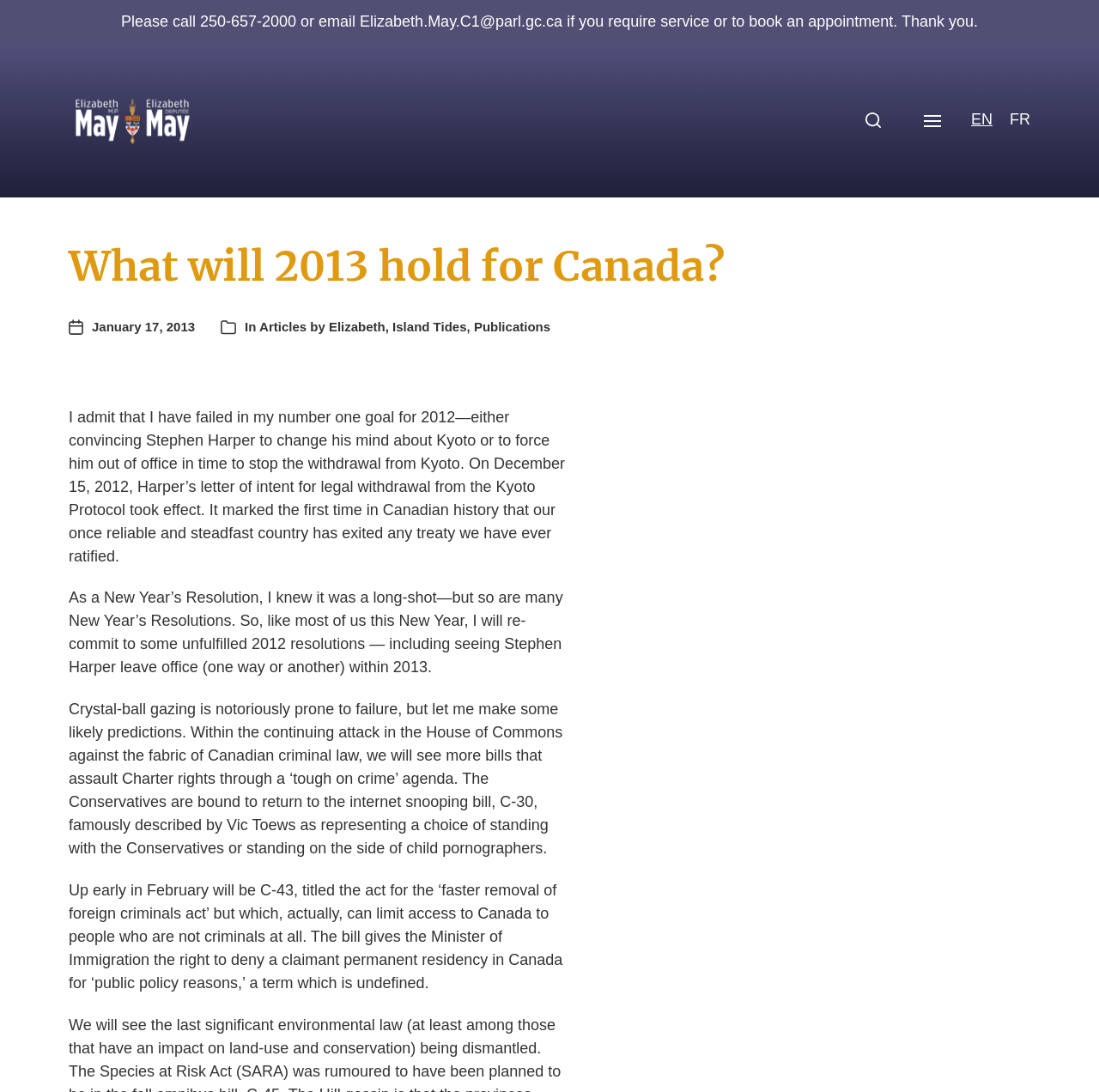What is the author's goal for 2013?
Using the image as a reference, answer the question in detail.

I found the author's goal for 2013 by reading the static text element that says 'As a New Year’s Resolution, I knew it was a long-shot—but so are many New Year’s Resolutions. So, like most of us this New Year, I will re-commit to some unfulfilled 2012 resolutions — including seeing Stephen Harper leave office (one way or another) within 2013.'